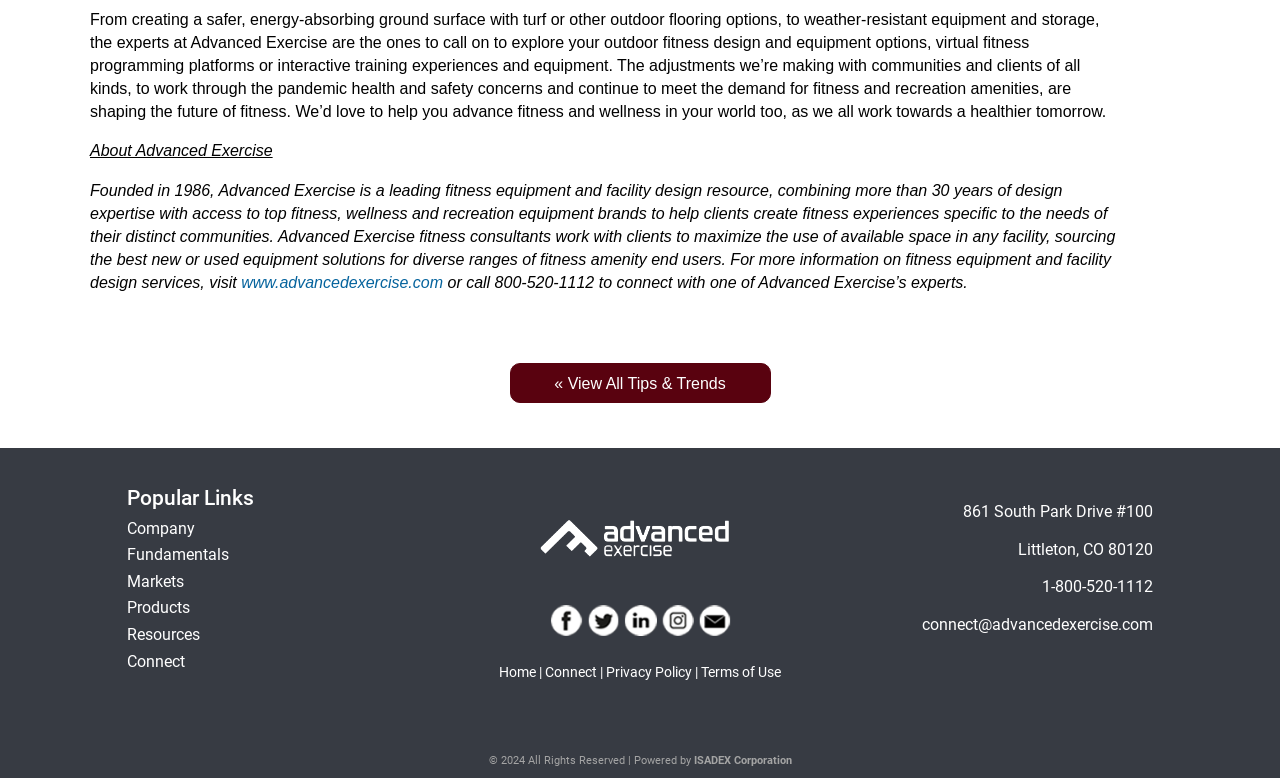Please identify the bounding box coordinates of the area that needs to be clicked to follow this instruction: "View all tips and trends".

[0.398, 0.466, 0.602, 0.518]